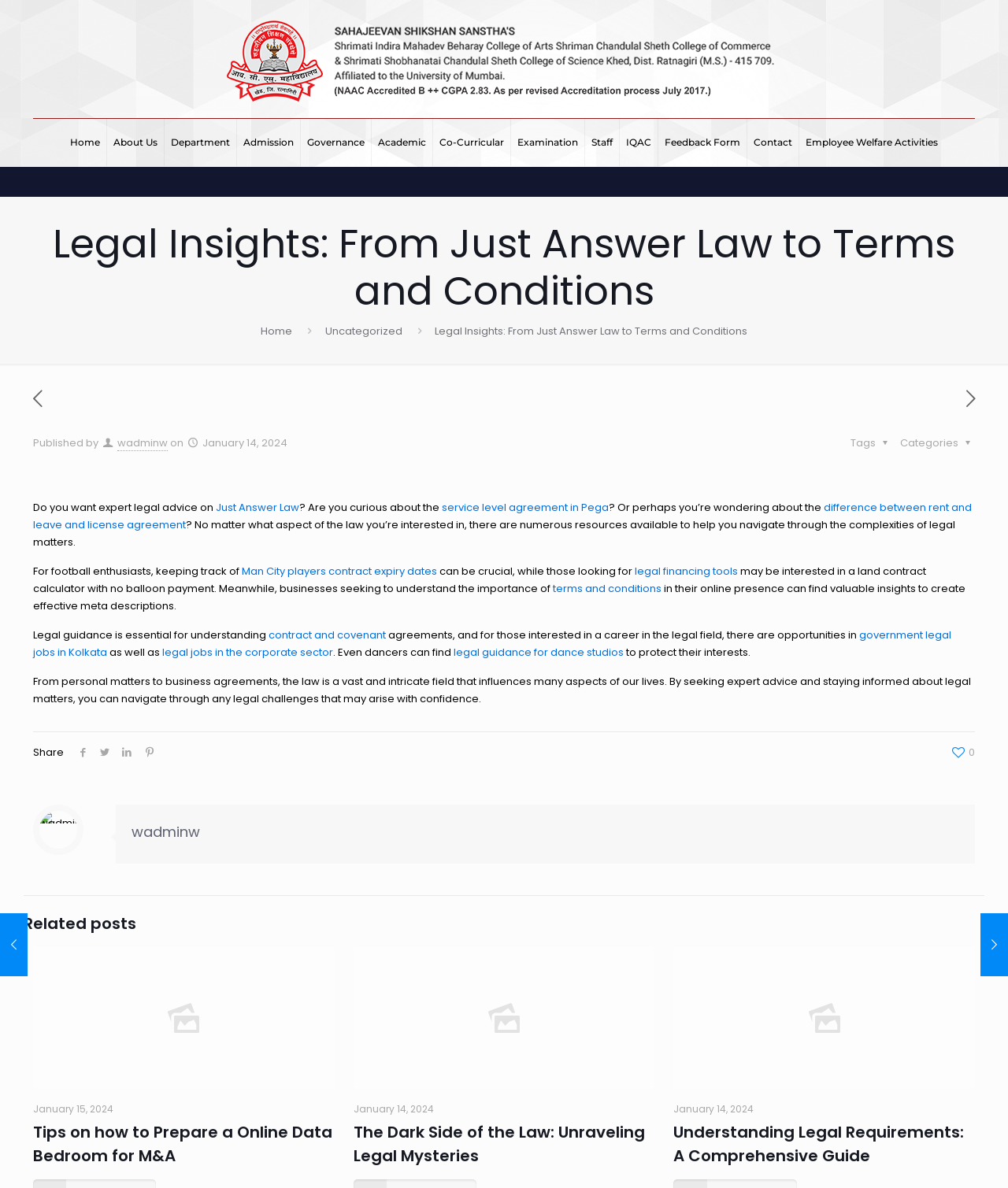Can you find the bounding box coordinates of the area I should click to execute the following instruction: "Get a free quote"?

None